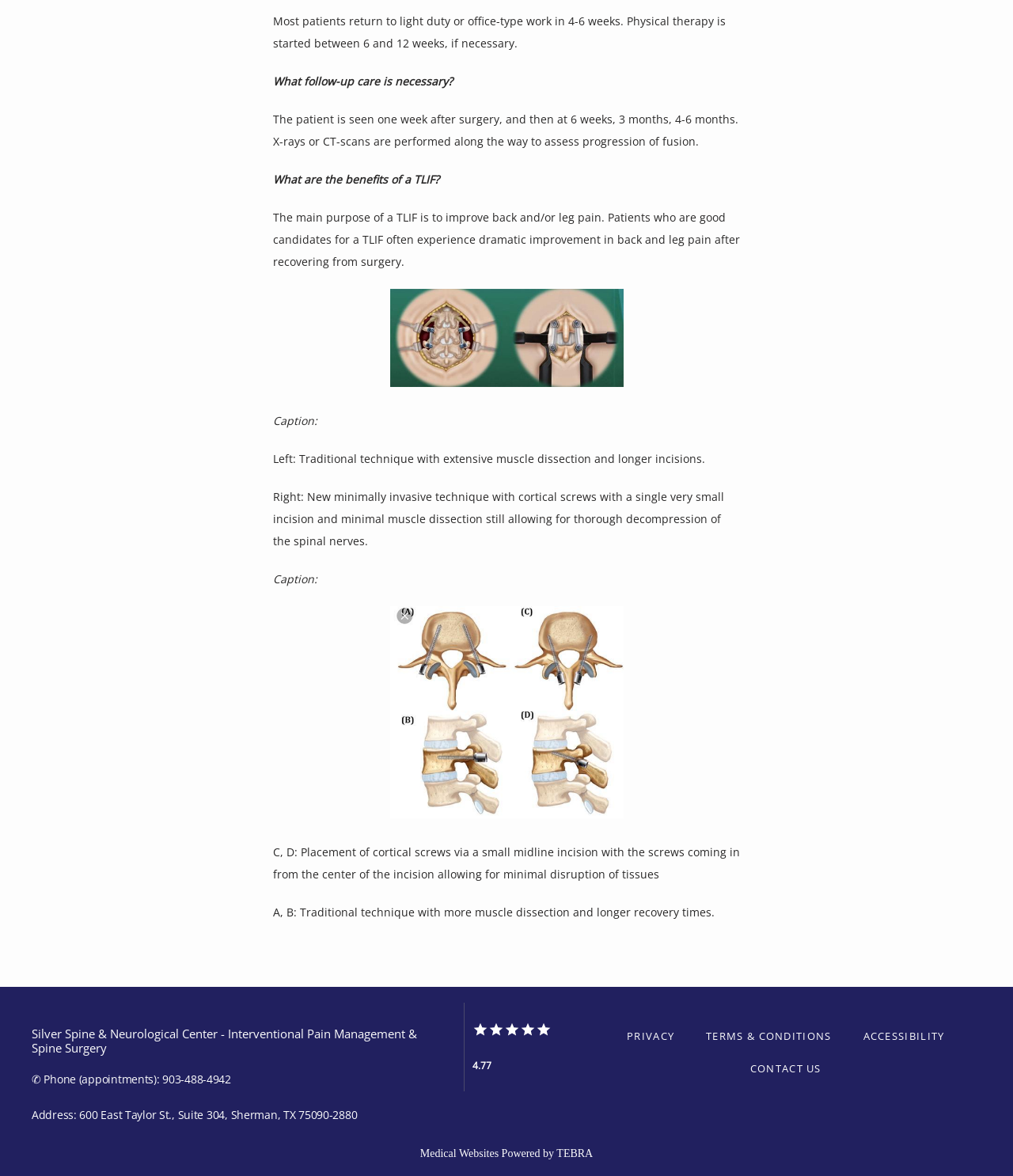Determine the bounding box for the HTML element described here: "Terms & Conditions". The coordinates should be given as [left, top, right, bottom] with each number being a float between 0 and 1.

[0.697, 0.875, 0.821, 0.887]